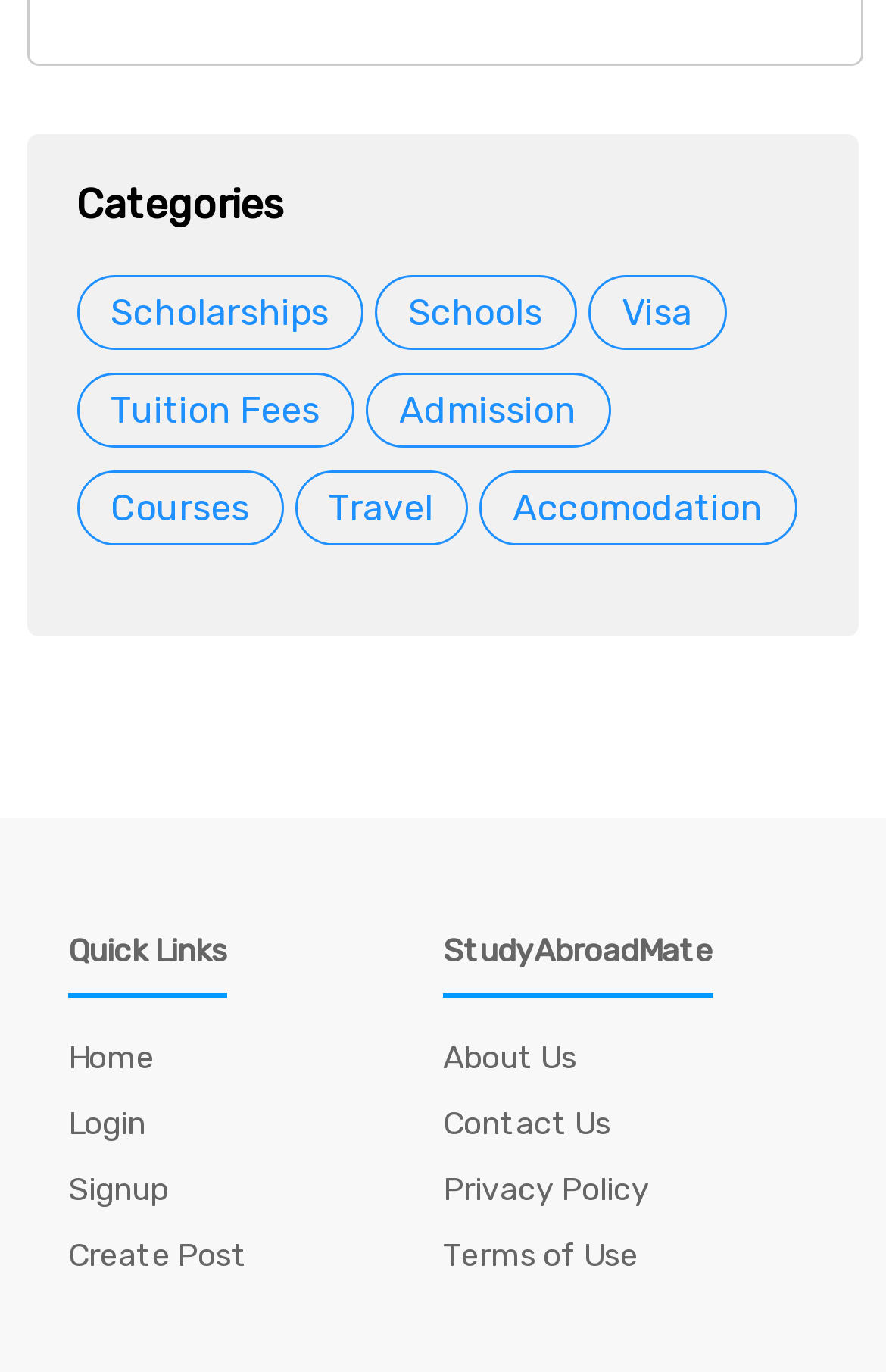Identify the bounding box coordinates for the UI element mentioned here: "About Us". Provide the coordinates as four float values between 0 and 1, i.e., [left, top, right, bottom].

[0.5, 0.757, 0.651, 0.785]